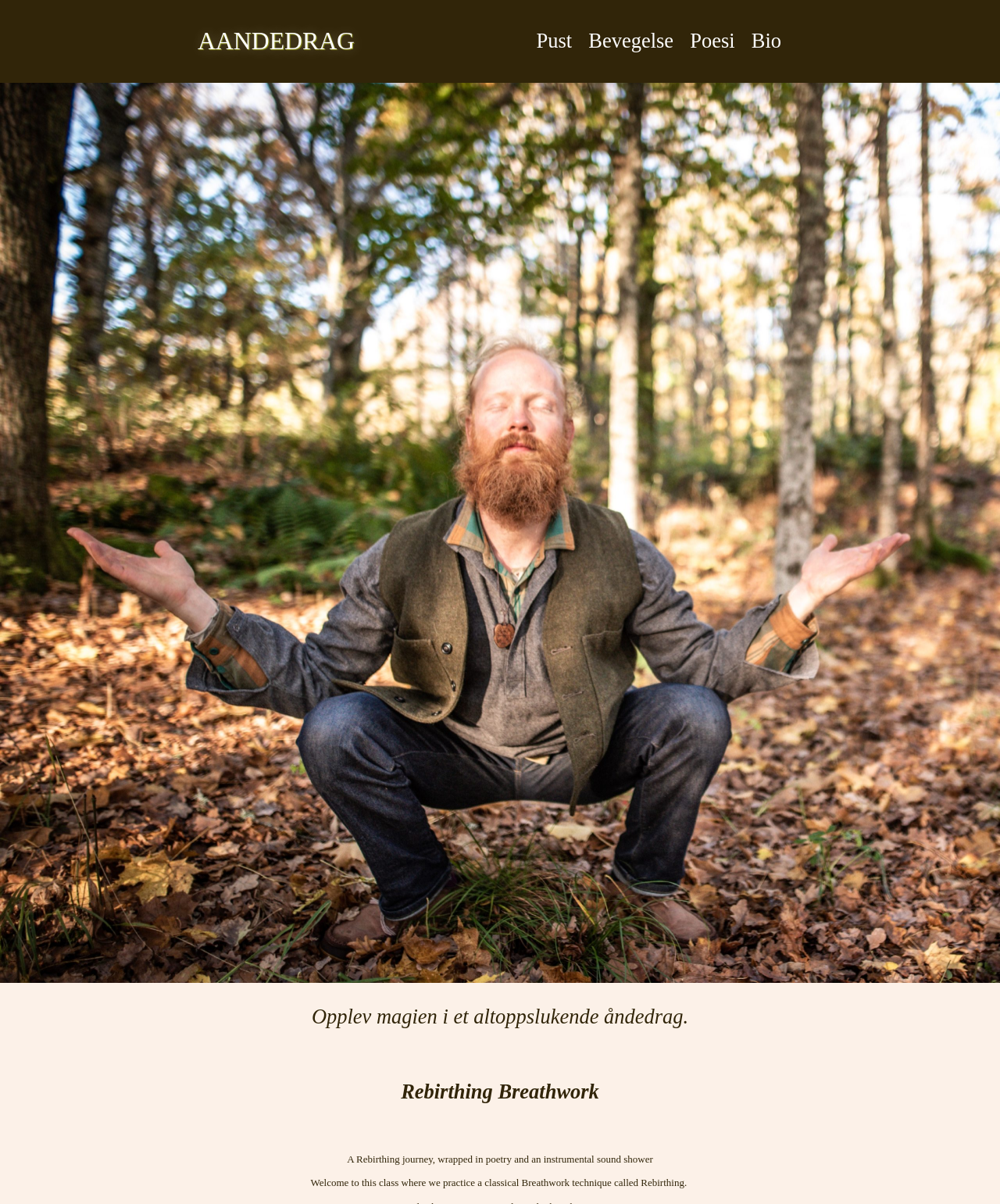What is the theme of the class?
Using the image, give a concise answer in the form of a single word or short phrase.

Breathwork